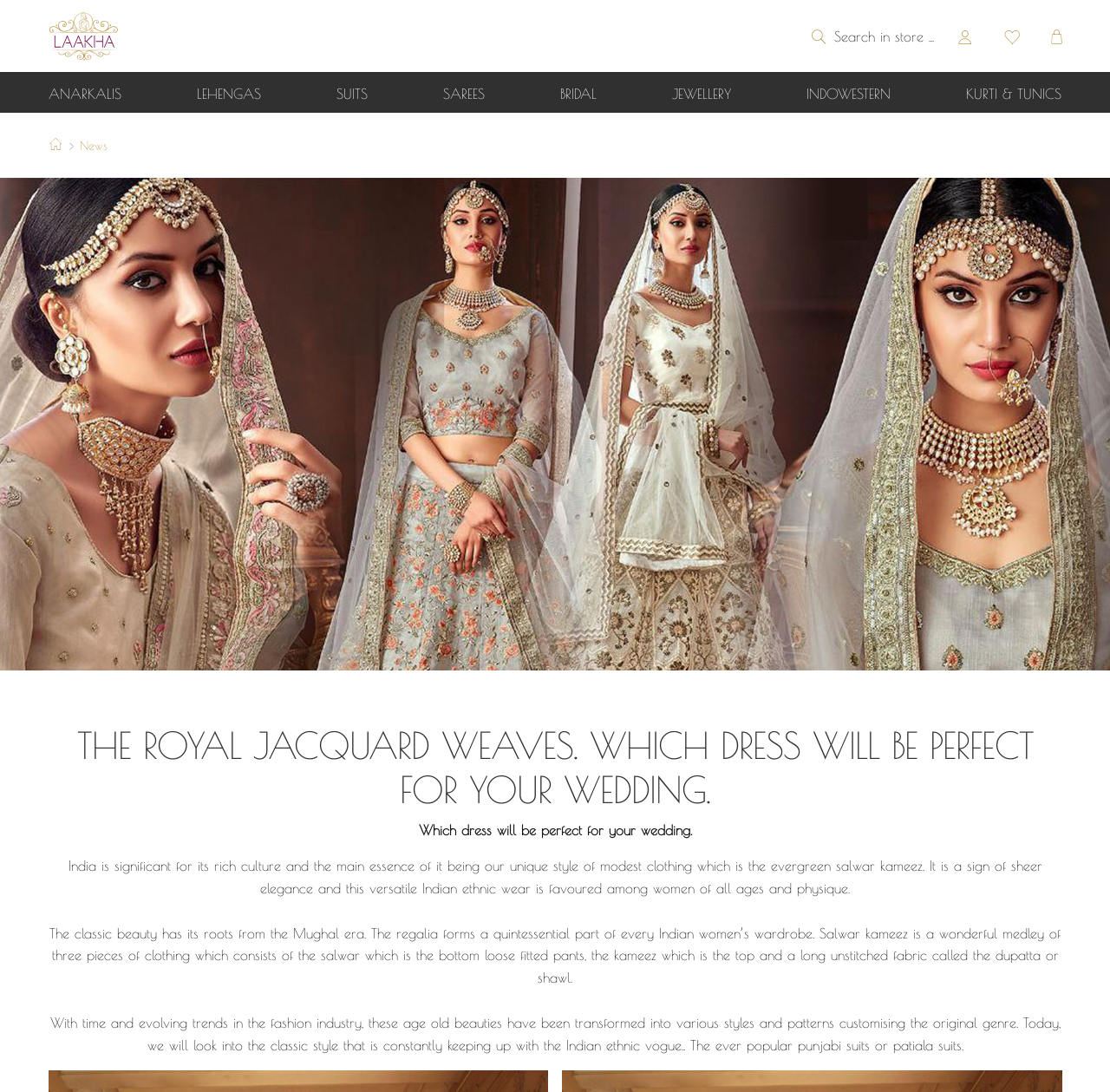Specify the bounding box coordinates of the area to click in order to execute this command: 'Search in store'. The coordinates should consist of four float numbers ranging from 0 to 1, and should be formatted as [left, top, right, bottom].

[0.729, 0.024, 0.848, 0.044]